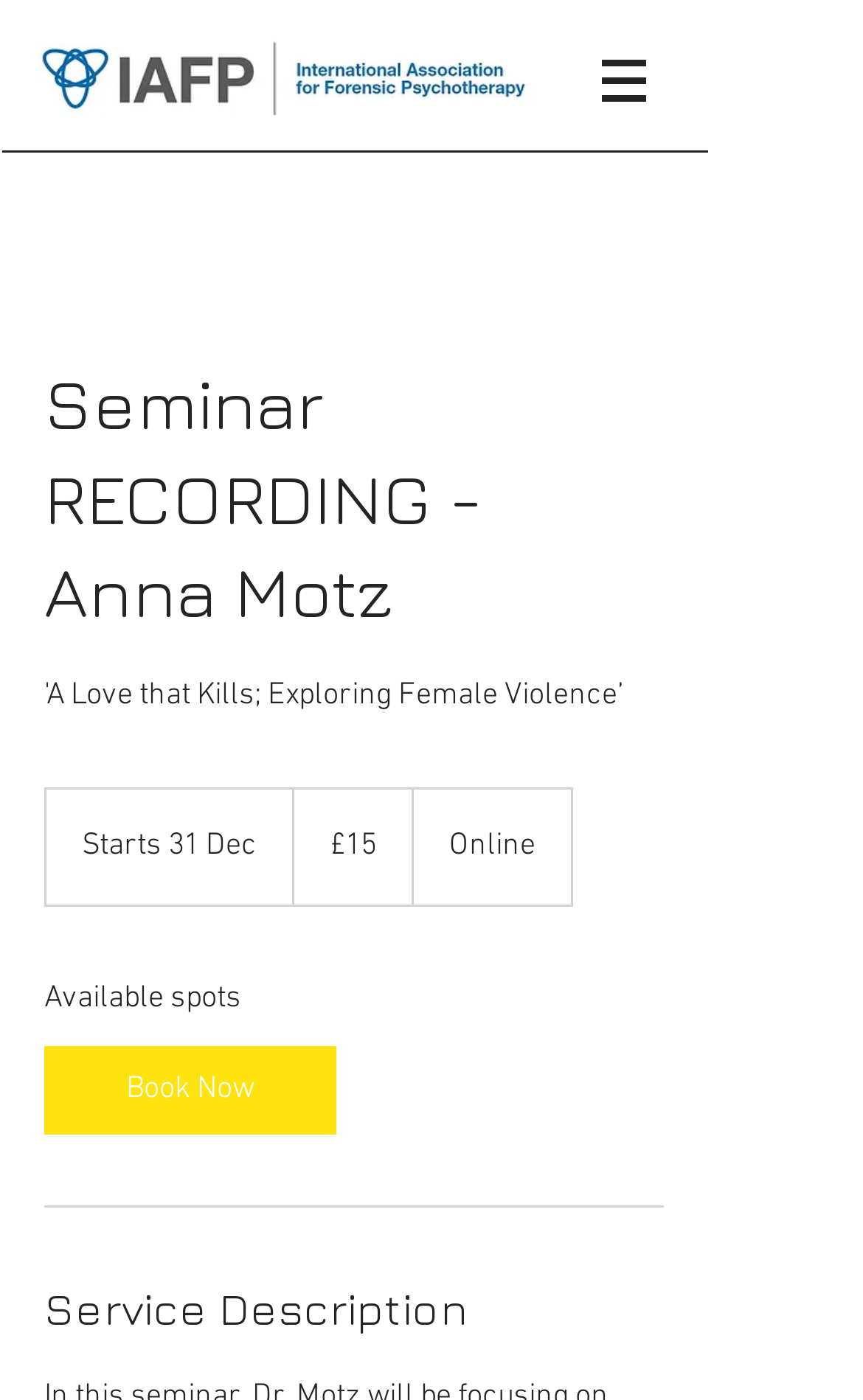Look at the image and answer the question in detail:
What is the format of the seminar?

I determined the answer by looking at the 'Online' text element, which is a StaticText element with bounding box coordinates [0.521, 0.591, 0.621, 0.618]. This text is likely indicating the format of the seminar.